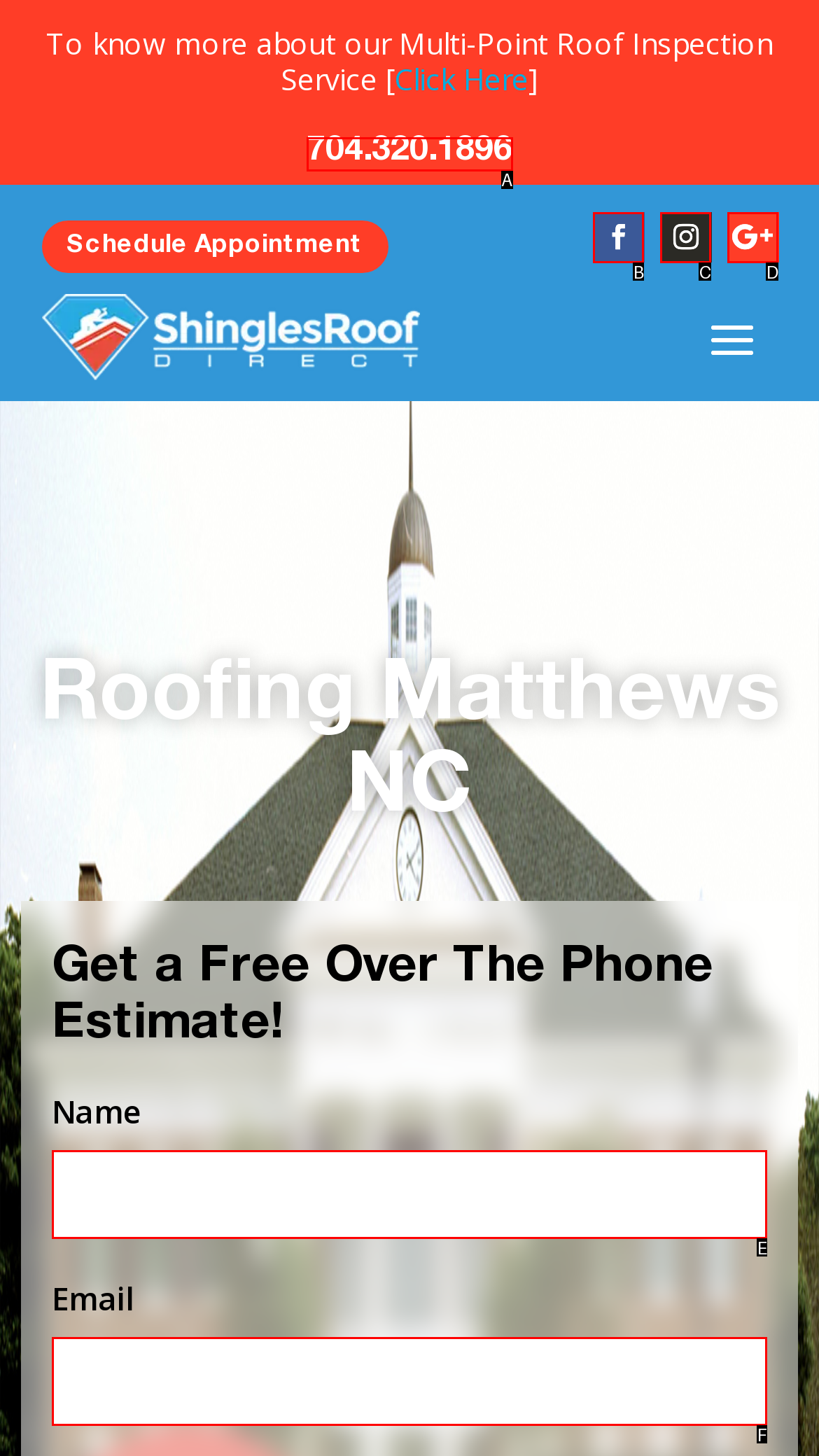Tell me which one HTML element best matches the description: Follow
Answer with the option's letter from the given choices directly.

D